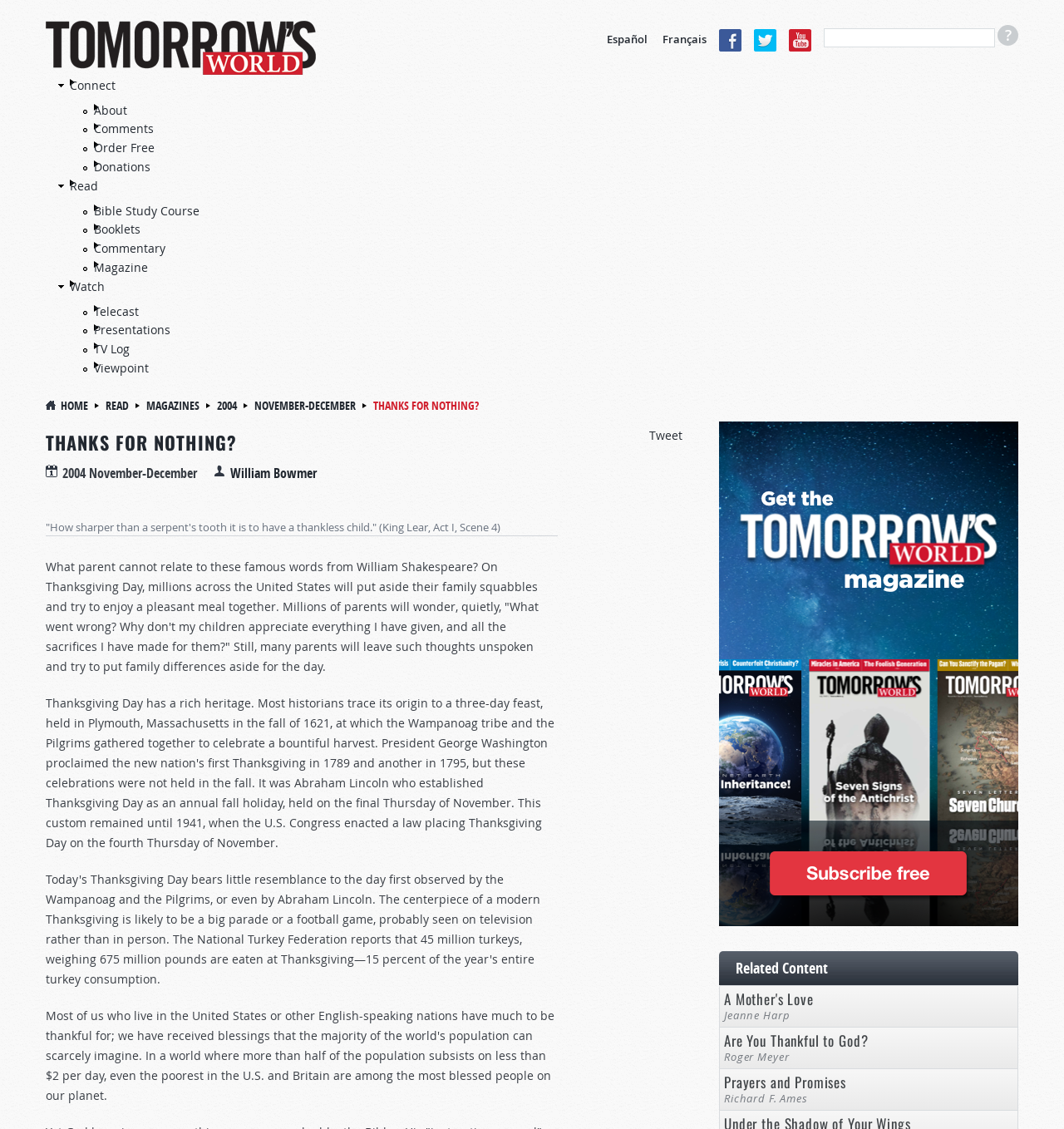Extract the bounding box coordinates for the UI element described as: "Connect".

[0.066, 0.068, 0.109, 0.082]